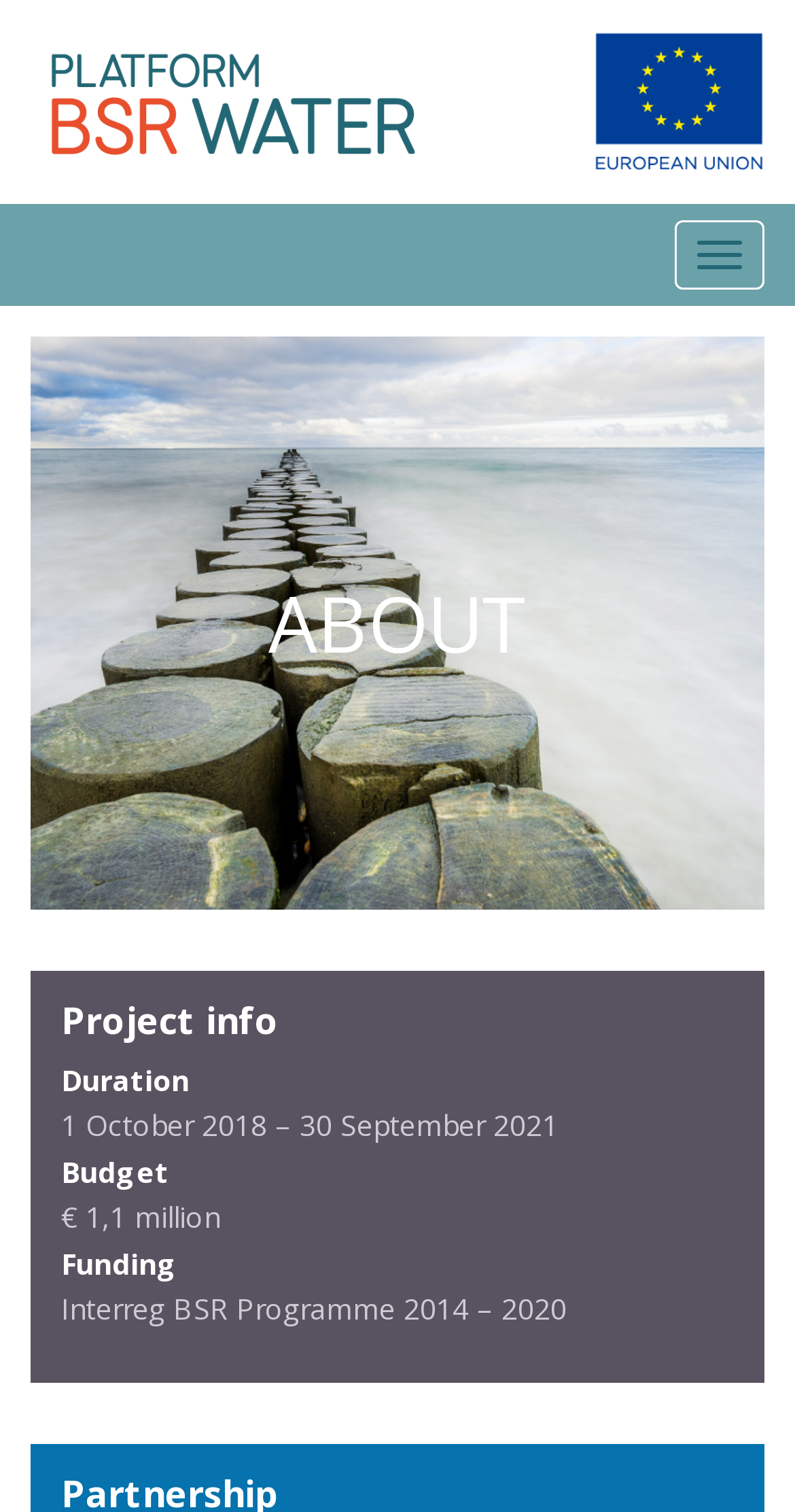Analyze the image and answer the question with as much detail as possible: 
What is the funding source of the project?

By analyzing the DescriptionList element, I found a term 'Funding' with a detail 'Interreg BSR Programme 2014 – 2020'. This suggests that the funding source of the project is the Interreg BSR Programme 2014 – 2020.